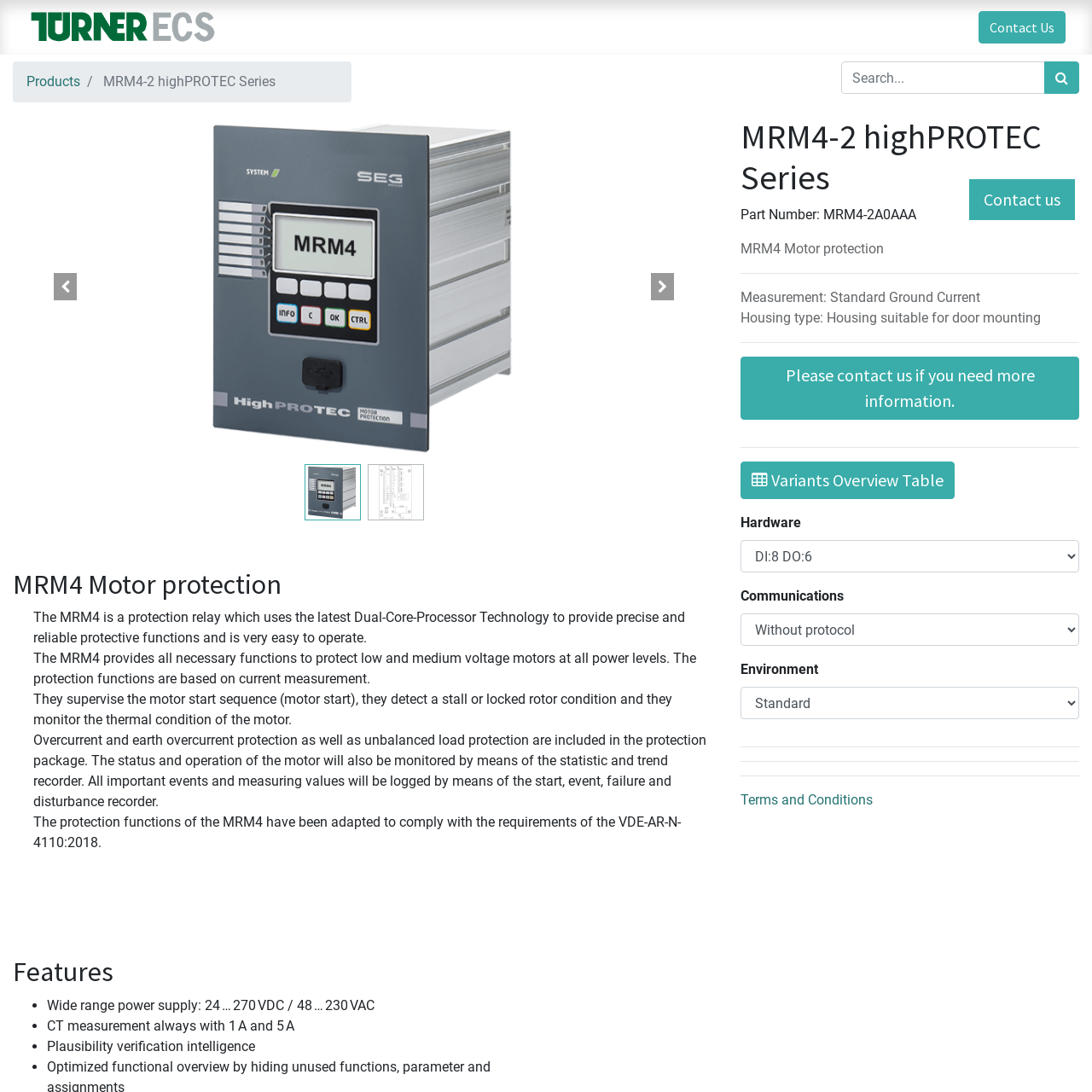Locate the UI element described as follows: "About Us". Return the bounding box coordinates as four float numbers between 0 and 1 in the order [left, top, right, bottom].

None